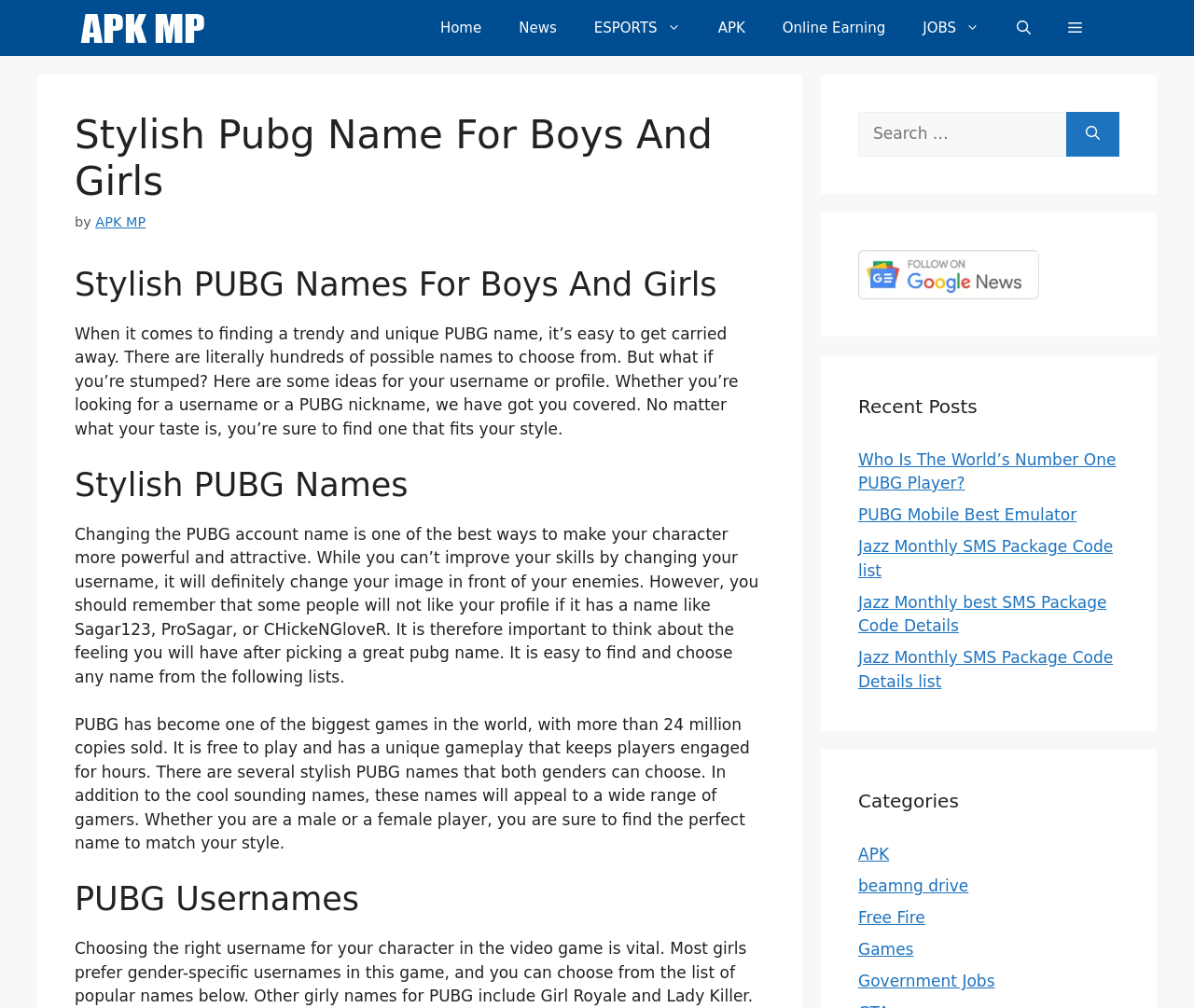Identify the bounding box coordinates of the clickable region necessary to fulfill the following instruction: "Read the recent post 'Who Is The World’s Number One PUBG Player?'". The bounding box coordinates should be four float numbers between 0 and 1, i.e., [left, top, right, bottom].

[0.719, 0.446, 0.935, 0.488]